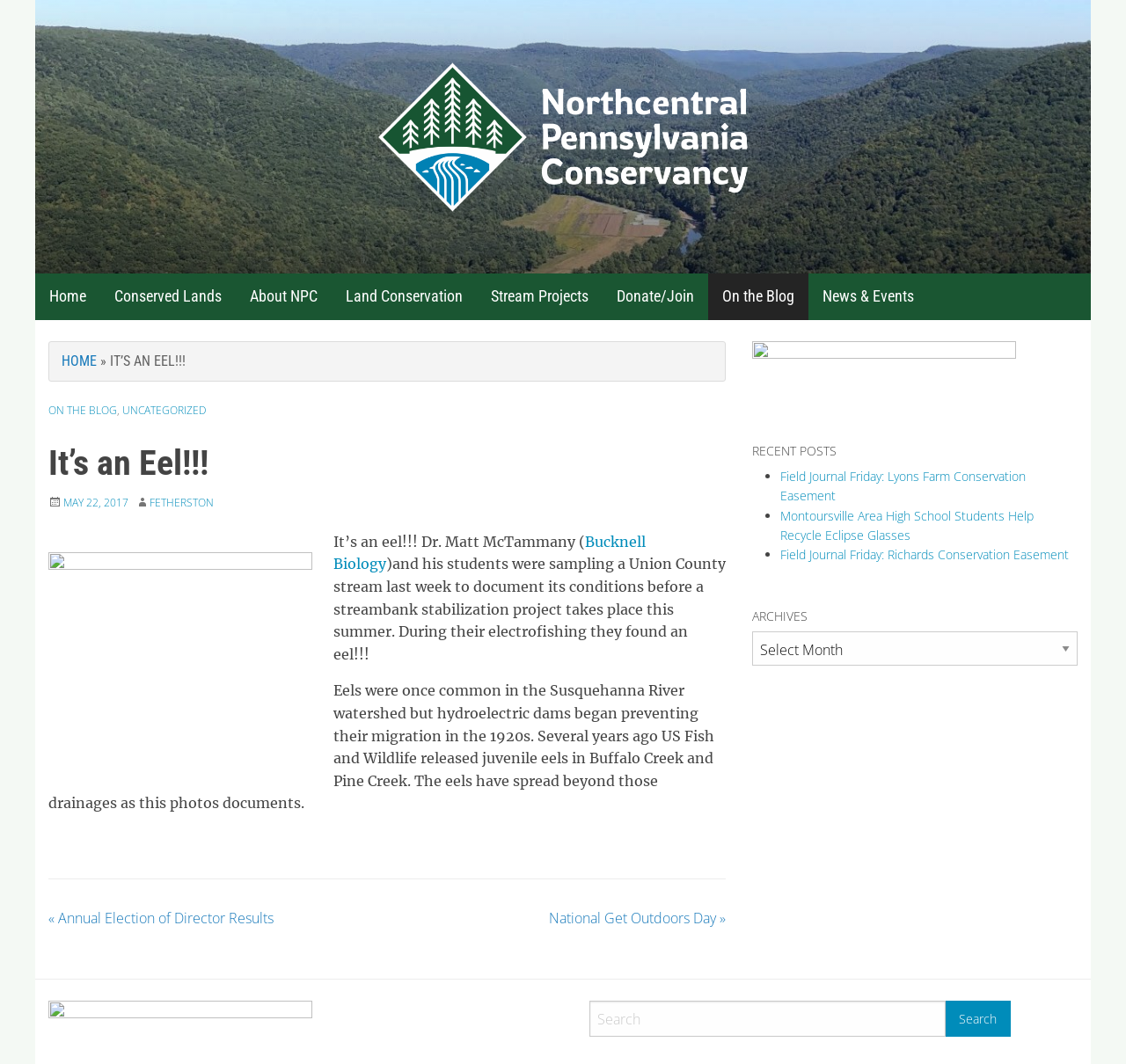Determine the bounding box coordinates of the section I need to click to execute the following instruction: "Visit the 'Conserved Lands' page". Provide the coordinates as four float numbers between 0 and 1, i.e., [left, top, right, bottom].

[0.089, 0.257, 0.209, 0.301]